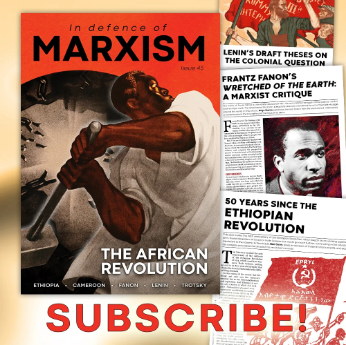What is the figure in the illustration holding?
Answer the question with a detailed and thorough explanation.

The powerful illustration on the cover features a figure wielding a hammer, symbolizing strength and revolution.